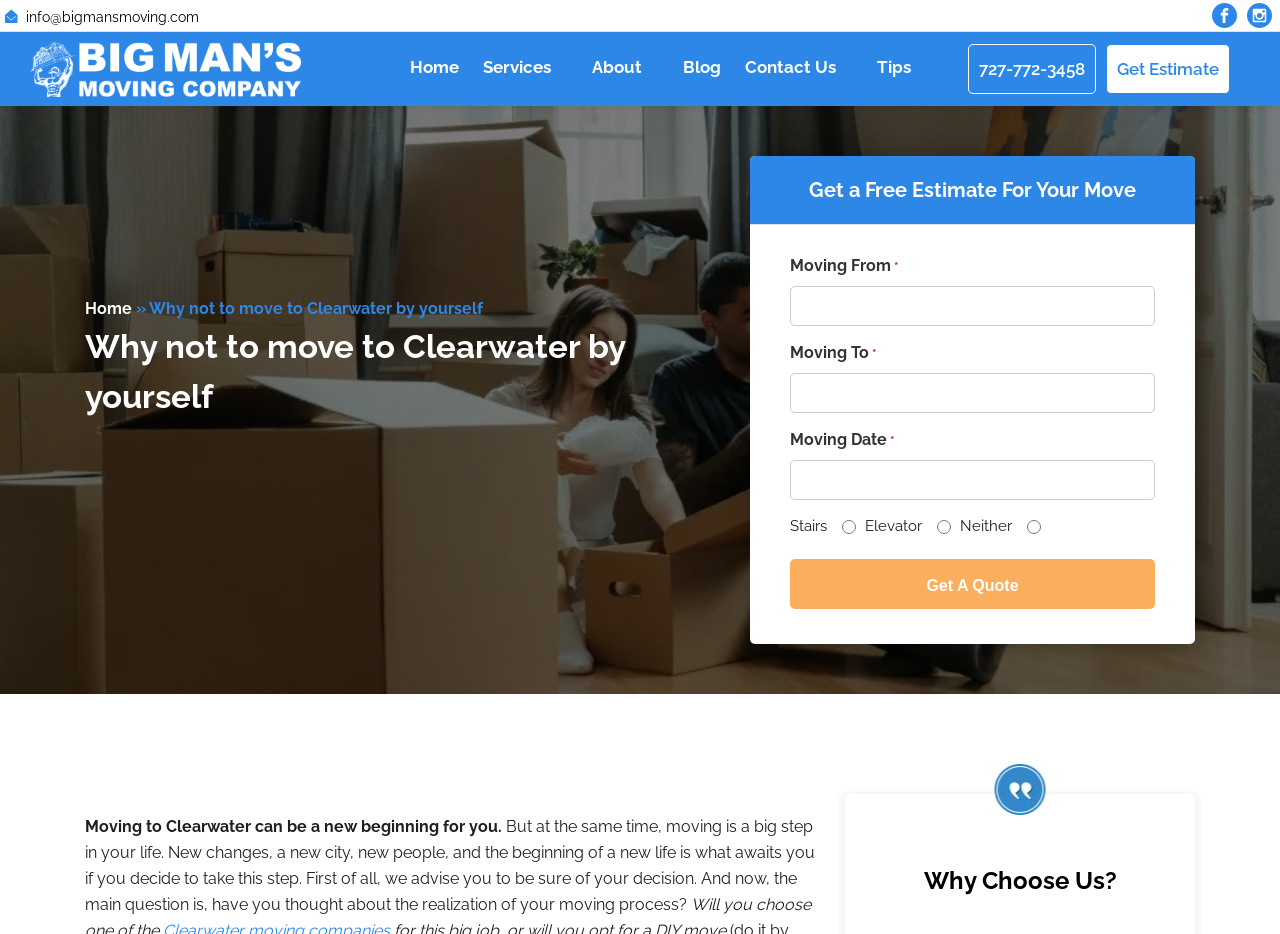Please provide a comprehensive response to the question based on the details in the image: What is the theme of the webpage?

The theme of the webpage is moving, which can be inferred from the content of the webpage, including the title, the form, and the text, which all relate to moving and the services provided by the company.